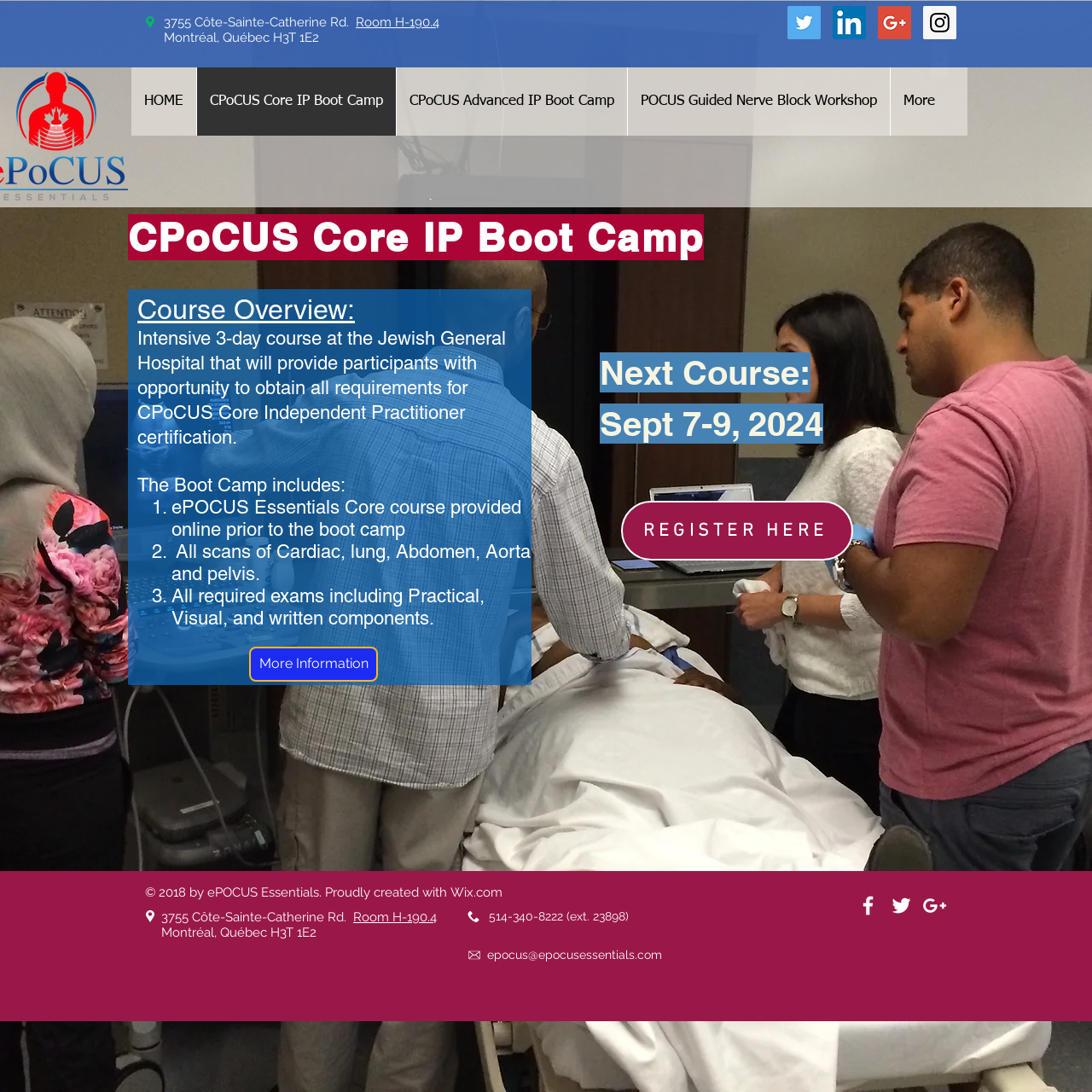Using the element description: "CPoCUS Advanced IP Boot Camp", determine the bounding box coordinates. The coordinates should be in the format [left, top, right, bottom], with values between 0 and 1.

[0.362, 0.062, 0.574, 0.124]